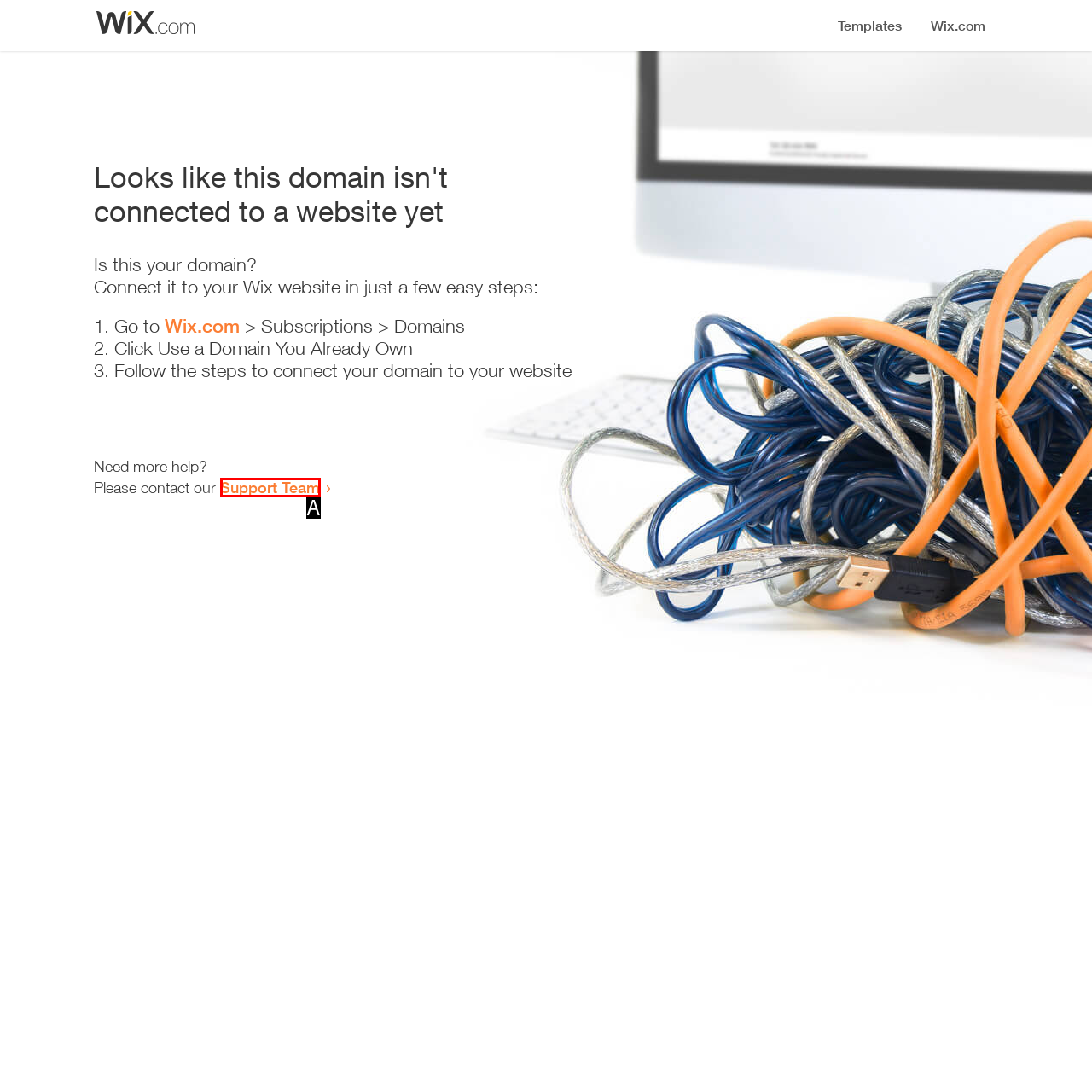Which UI element corresponds to this description: Support Team
Reply with the letter of the correct option.

A